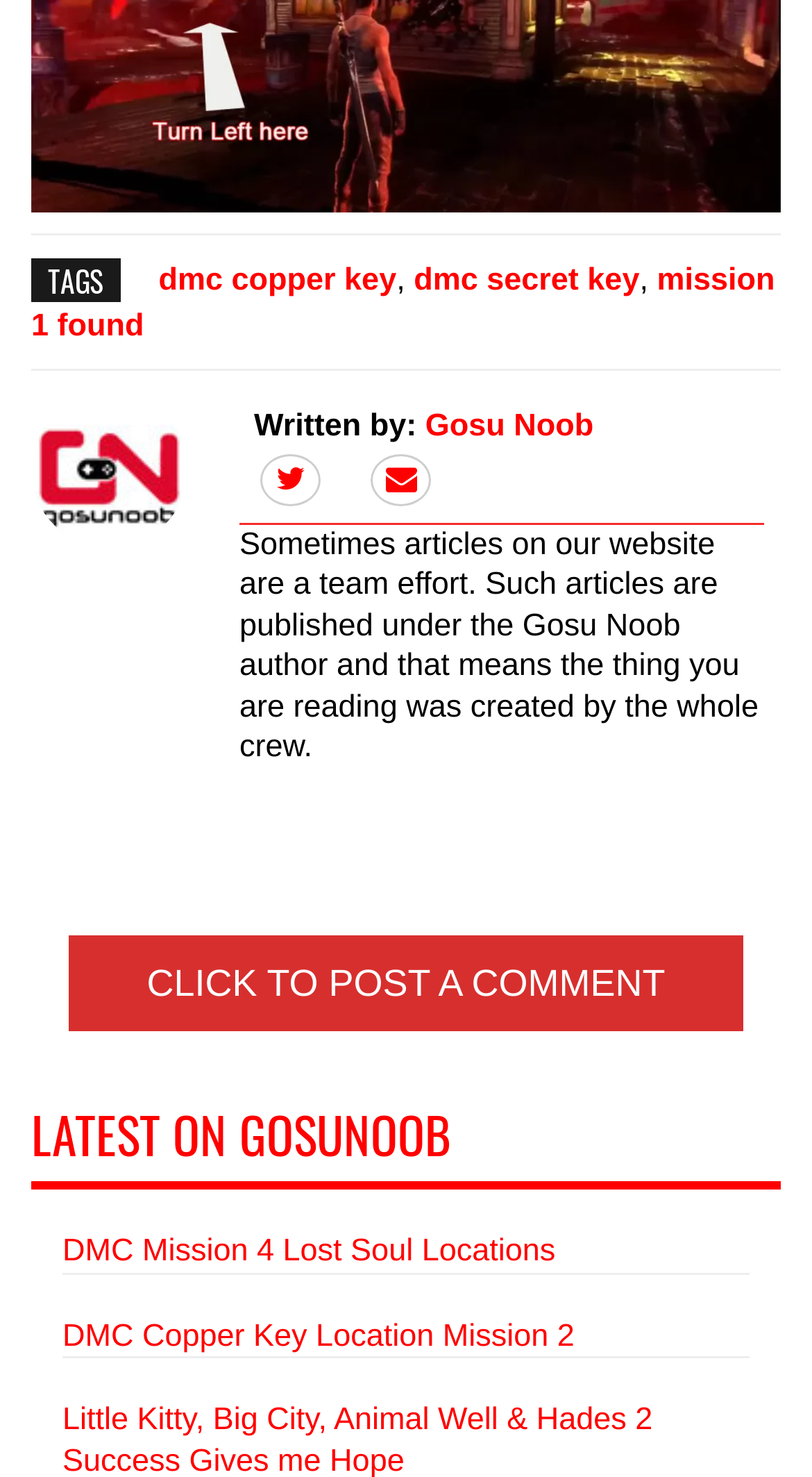How many links are there in the footer section?
Provide a detailed answer to the question using information from the image.

The footer section contains links to 'dmc copper key', 'dmc secret key', 'mission 1 found', 'Gosu Noob', and two social media icons, totaling 5 links.